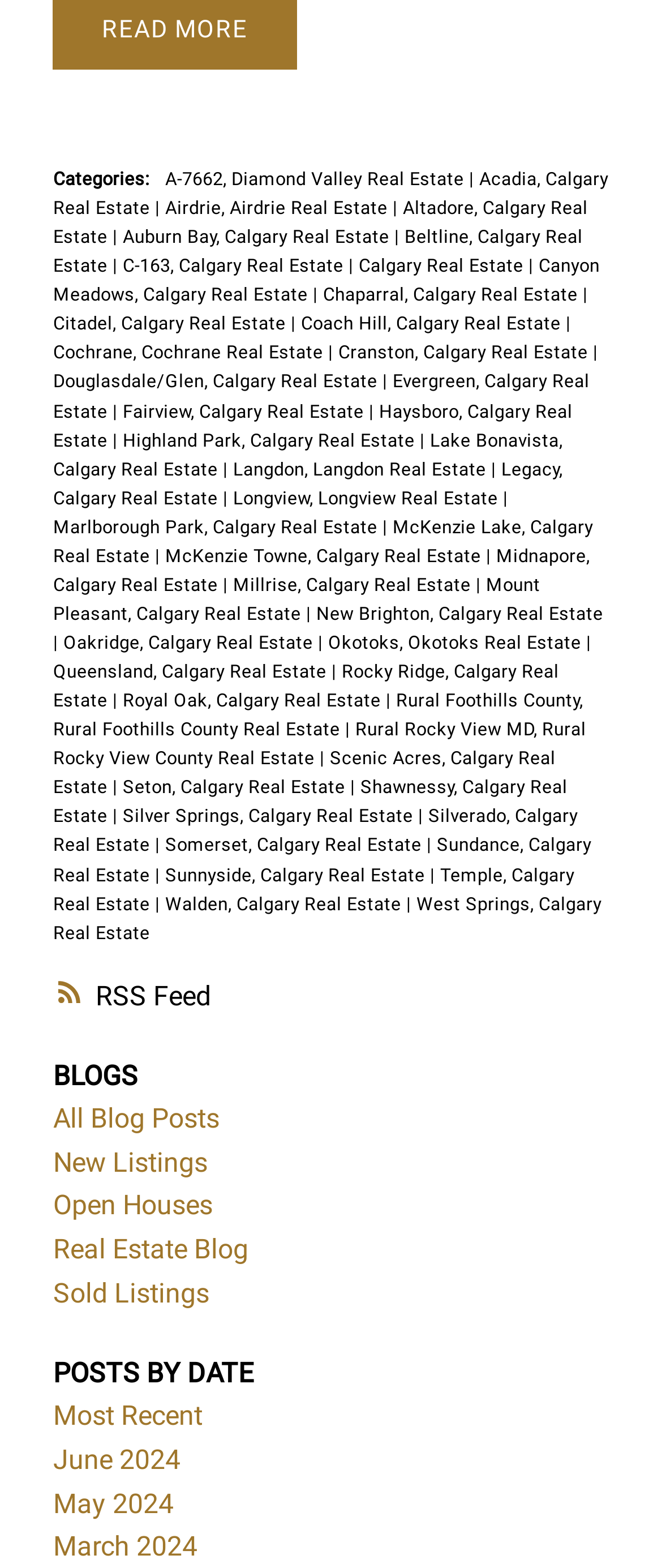How many blog post categories are listed?
Respond to the question with a well-detailed and thorough answer.

There are 5 blog post categories listed, which are 'All Blog Posts', 'New Listings', 'Open Houses', 'Real Estate Blog', and 'Sold Listings'. These categories are links located under the 'BLOGS' section of the webpage.